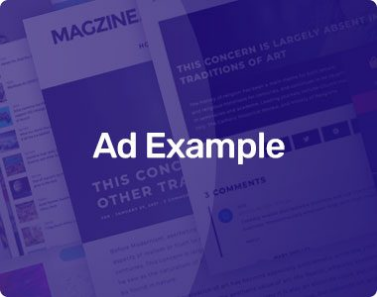Describe all the elements visible in the image meticulously.

The image showcases a visually striking advertisement layout featuring the title "Ad Example" in large, bold white typography, centrally positioned against a vibrant purple background. This backdrop enhances the visibility of the text, making it eye-catching and impactful. Surrounding the main text are abstract designs of overlapping web pages or magazine layouts, suggesting a digital or print media theme. The overall composition conveys a sense of creativity and modernity, appealing to viewers interested in art, design, or media-related content. This type of design is often utilized in marketing materials to attract attention and emphasize key messages effectively.